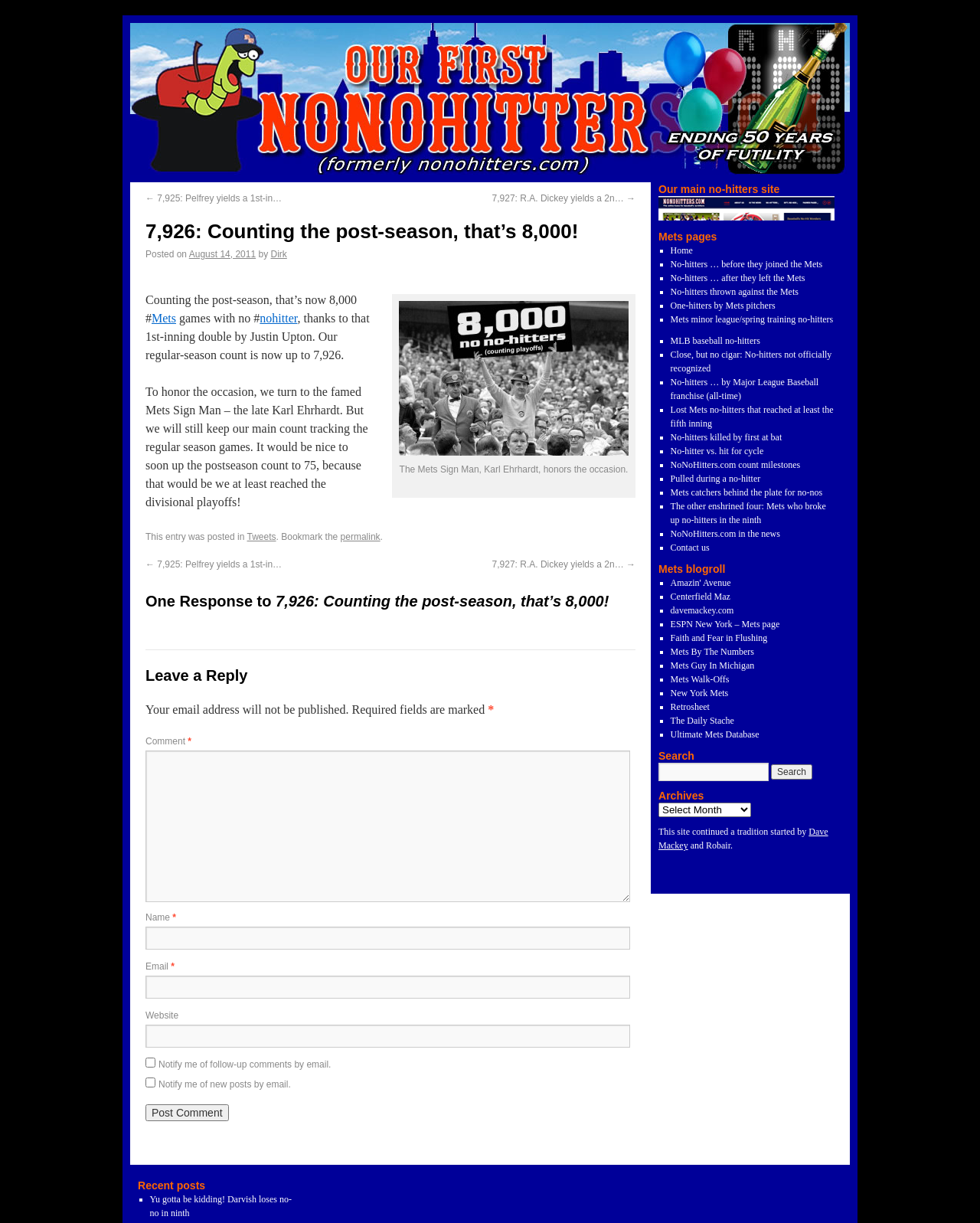Using the description: "Enrol Online", identify the bounding box of the corresponding UI element in the screenshot.

None